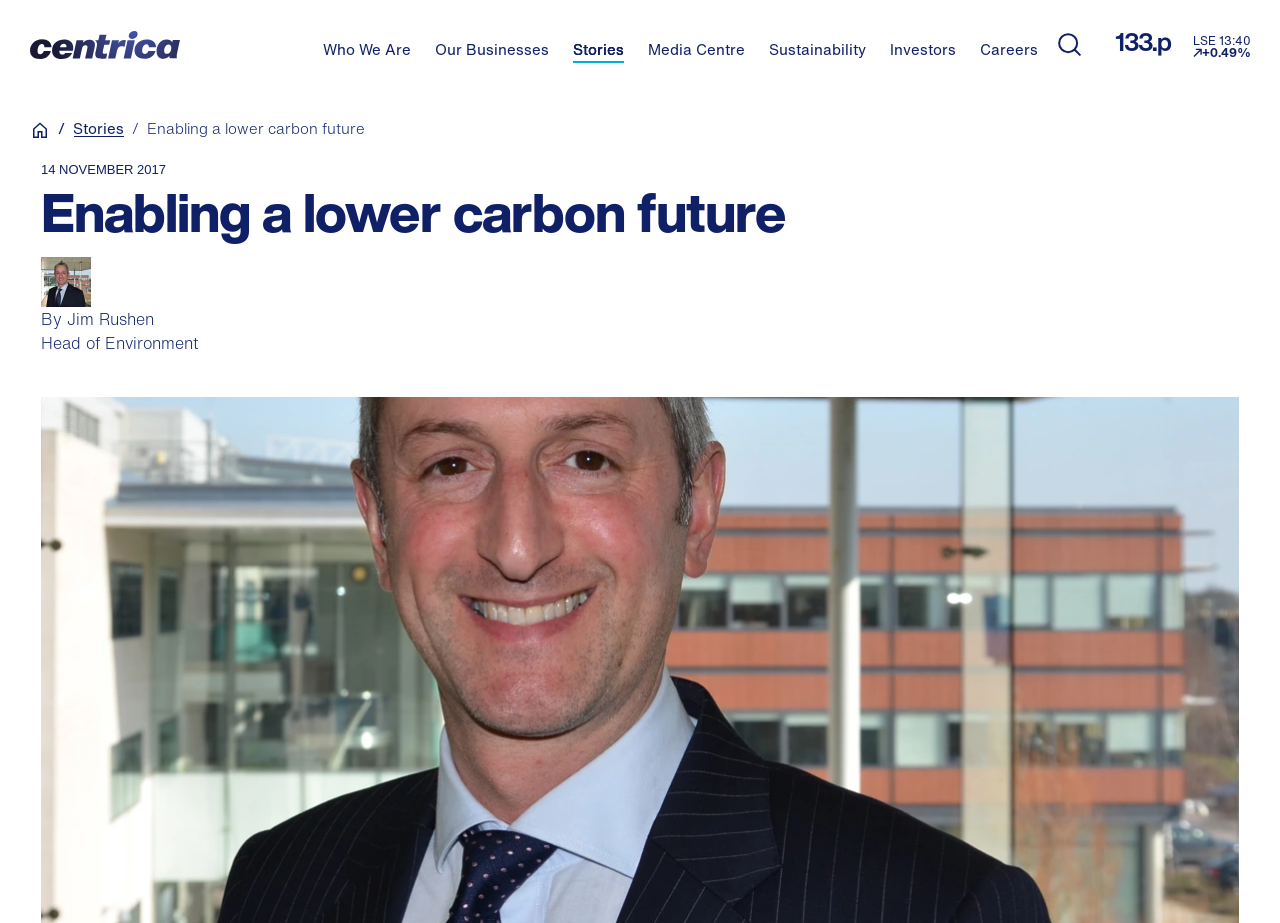Locate the bounding box coordinates for the element described below: "Our Businesses". The coordinates must be four float values between 0 and 1, formatted as [left, top, right, bottom].

[0.34, 0.046, 0.429, 0.068]